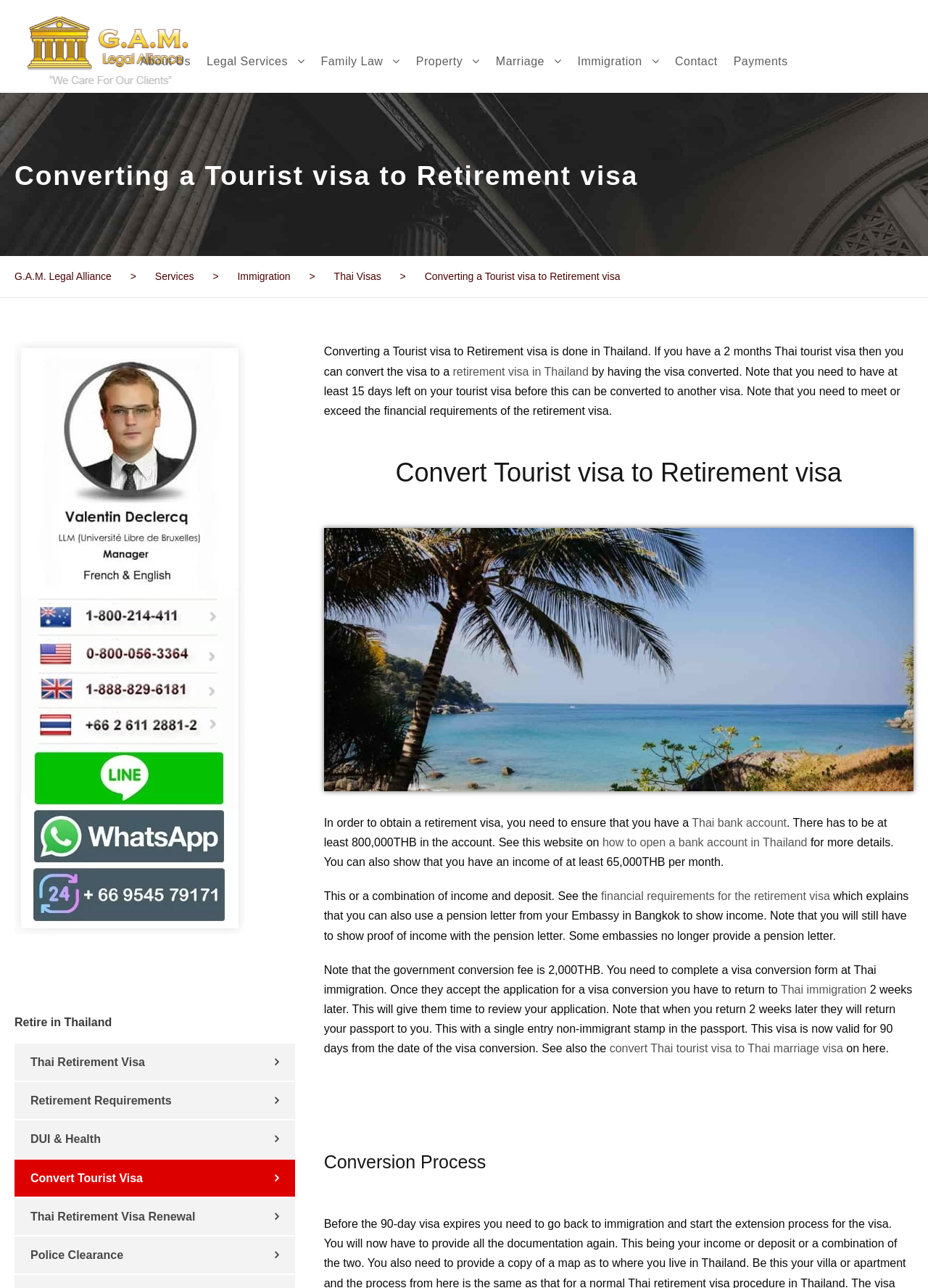Find and specify the bounding box coordinates that correspond to the clickable region for the instruction: "Click on the 'Immigration' link".

[0.622, 0.04, 0.71, 0.072]